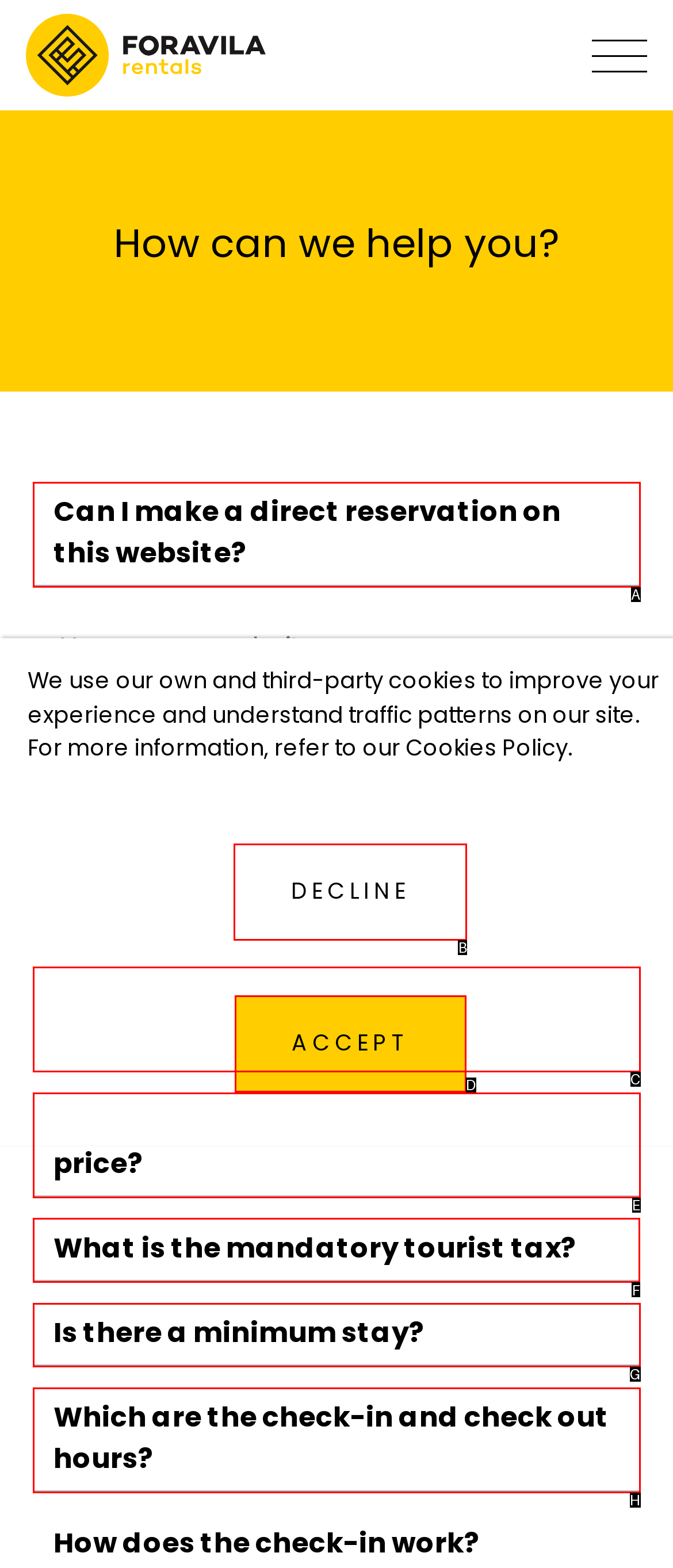Determine which option should be clicked to carry out this task: Click the 'What is the mandatory tourist tax?' button
State the letter of the correct choice from the provided options.

F